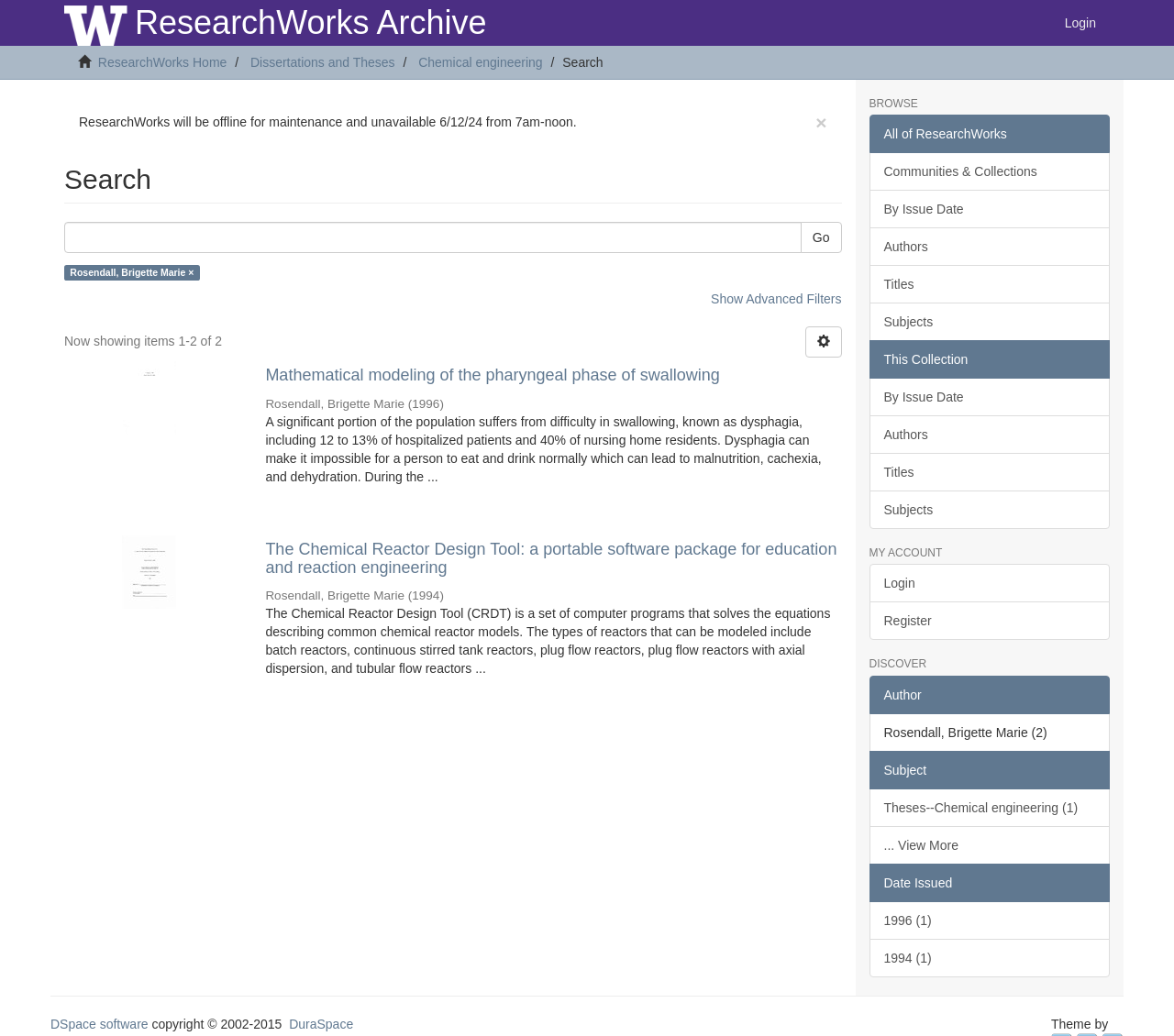Please determine the bounding box coordinates of the area that needs to be clicked to complete this task: 'View the dissertation 'Mathematical modeling of the pharyngeal phase of swallowing''. The coordinates must be four float numbers between 0 and 1, formatted as [left, top, right, bottom].

[0.226, 0.354, 0.717, 0.372]